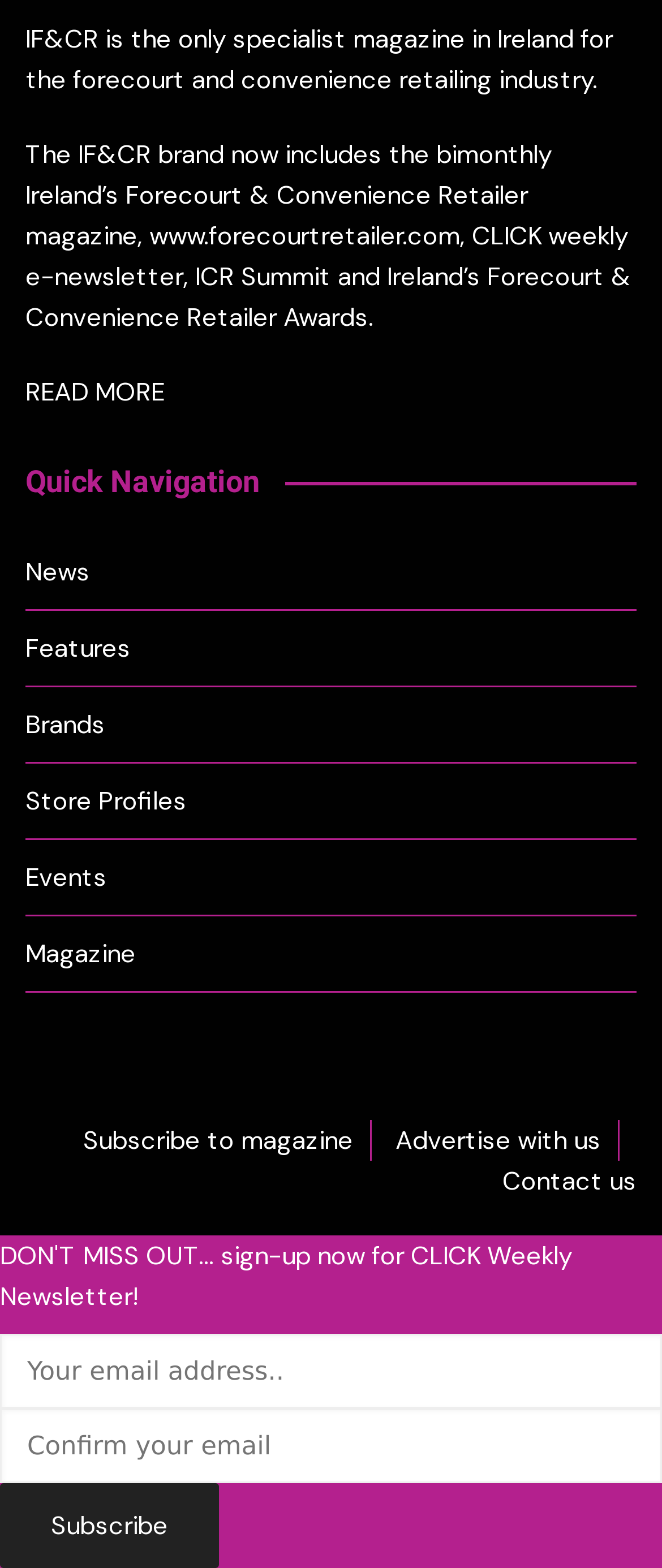How many links are there under 'Quick Navigation'?
Please provide a comprehensive answer based on the details in the screenshot.

Under the 'Quick Navigation' heading, there are 6 links: 'News', 'Features', 'Brands', 'Store Profiles', 'Events', and 'Magazine'.